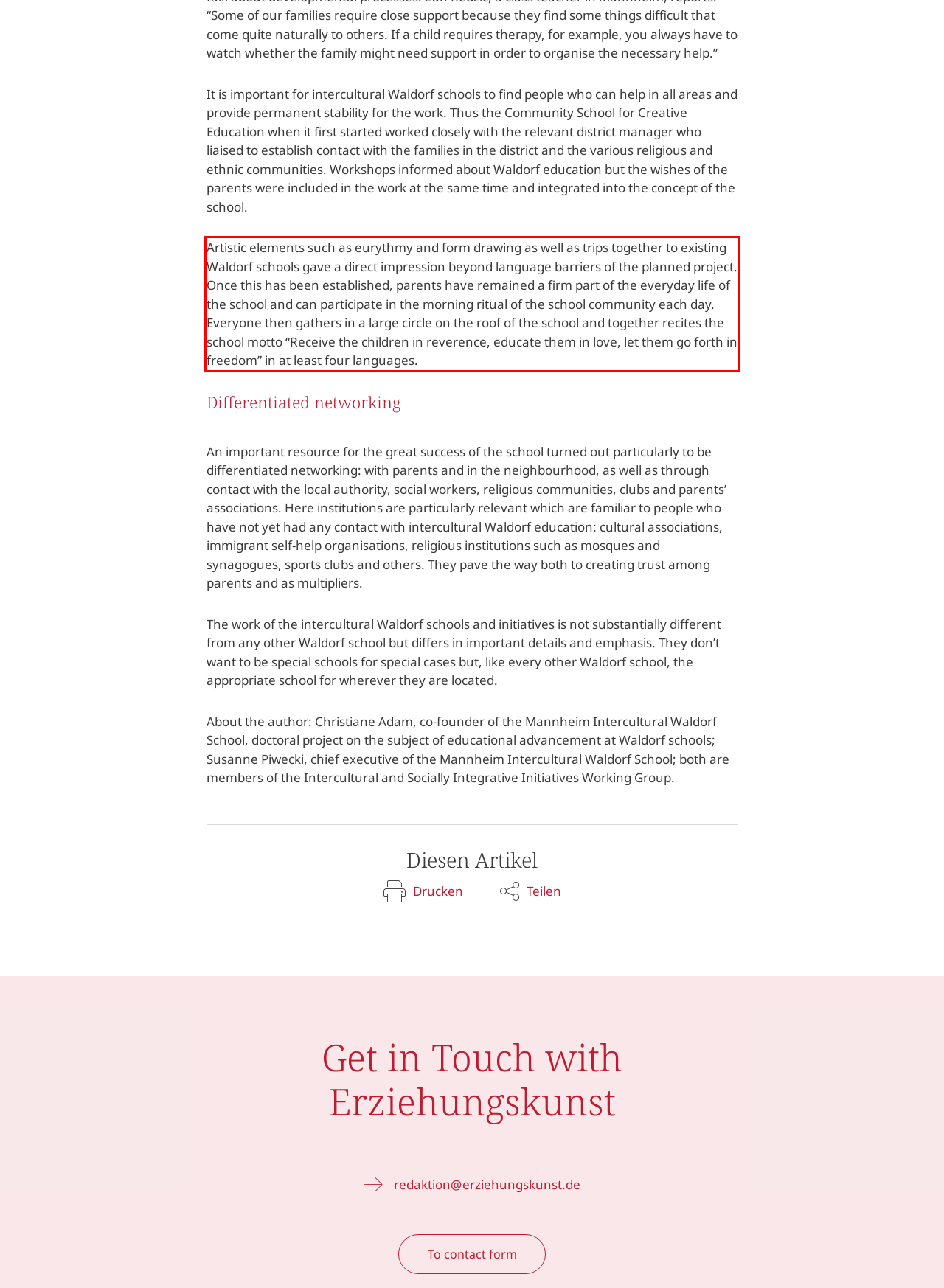Given a screenshot of a webpage containing a red bounding box, perform OCR on the text within this red bounding box and provide the text content.

Artistic elements such as eurythmy and form drawing as well as trips together to existing Waldorf schools gave a direct impression beyond language barriers of the planned project. Once this has been established, parents have remained a firm part of the everyday life of the school and can participate in the morning ritual of the school community each day. Everyone then gathers in a large circle on the roof of the school and together recites the school motto “Receive the children in reverence, educate them in love, let them go forth in freedom” in at least four languages.